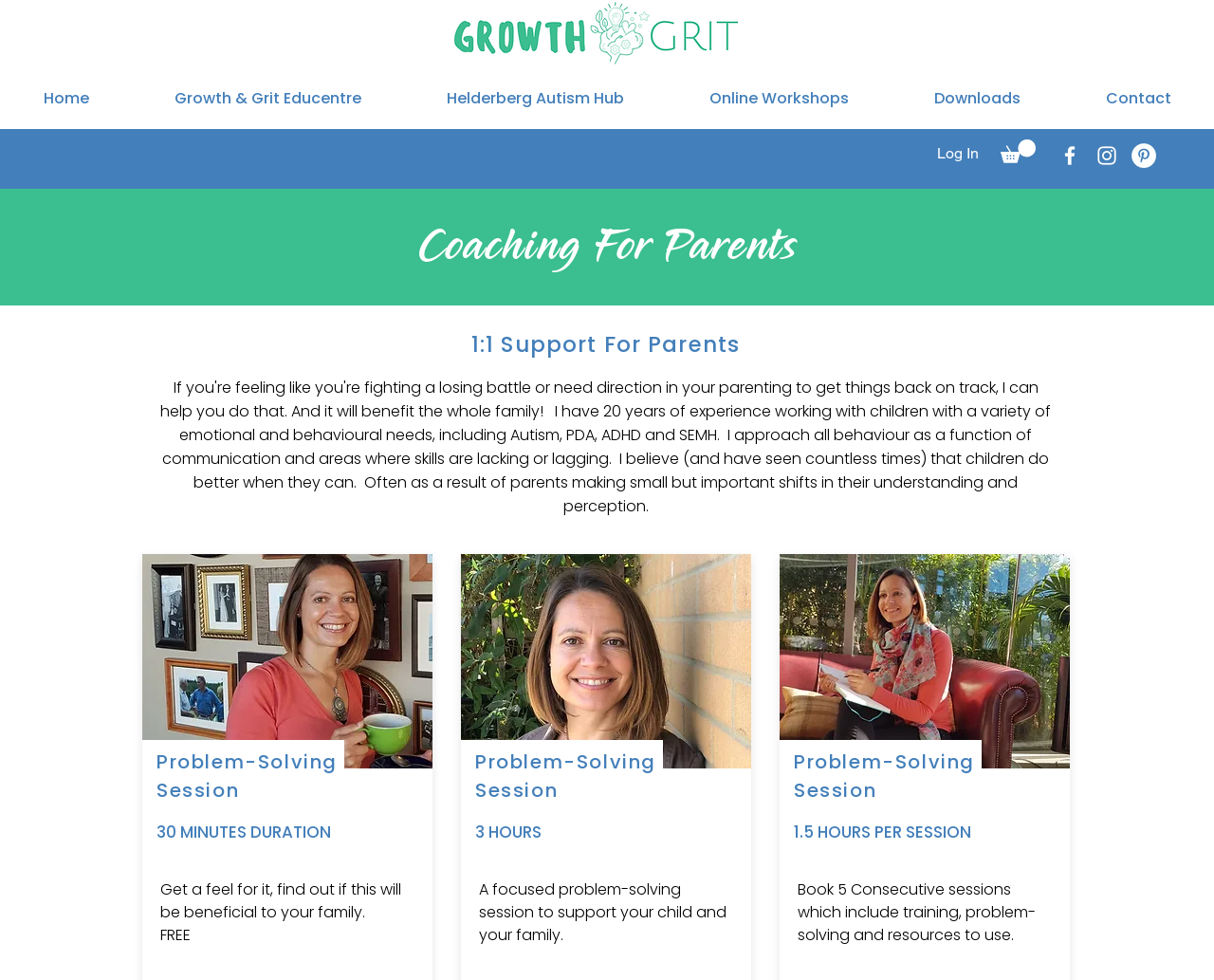Show the bounding box coordinates of the element that should be clicked to complete the task: "Click the Growth & Grit Logo".

[0.372, 0.0, 0.609, 0.069]